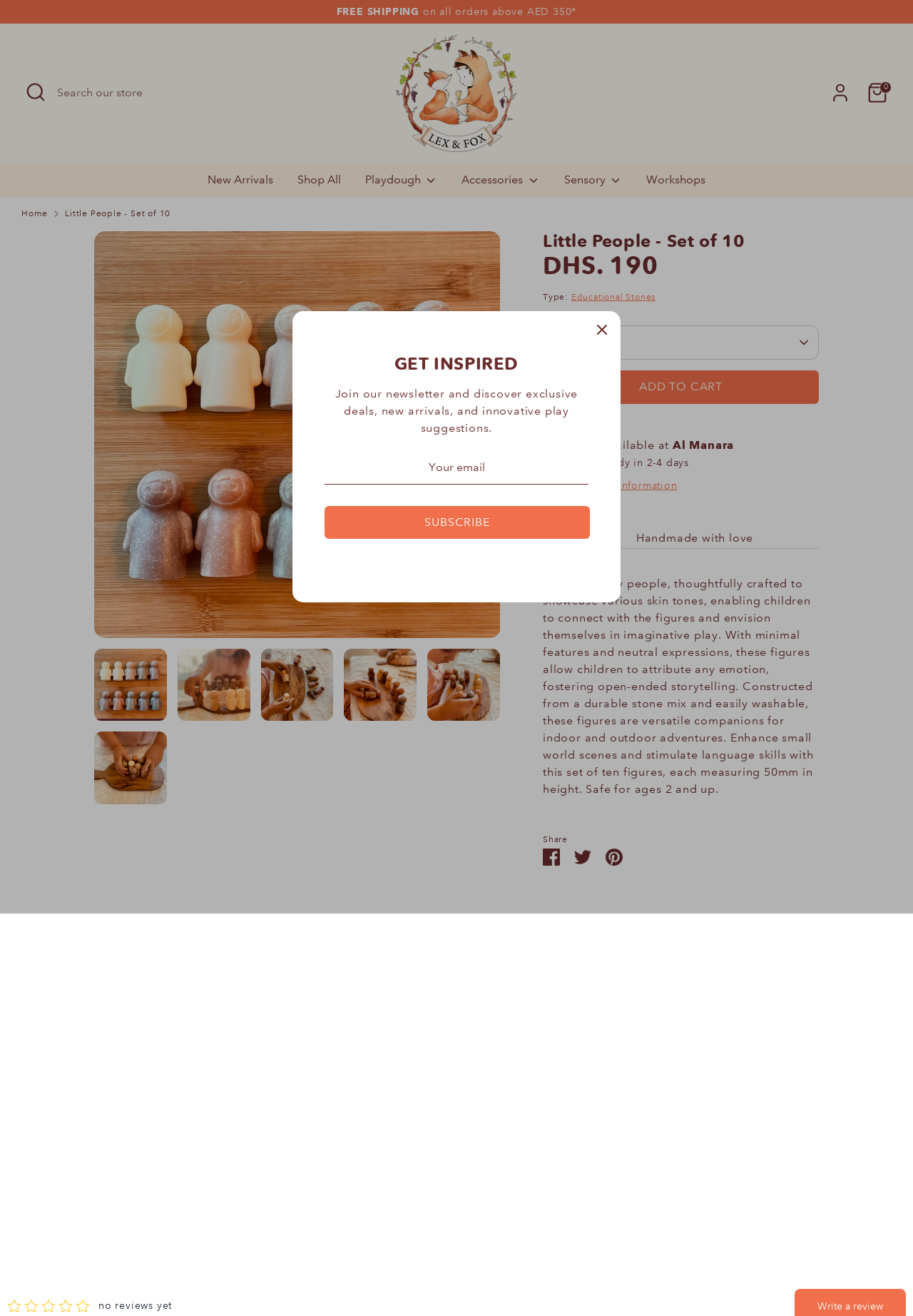Please identify the bounding box coordinates of the element's region that should be clicked to execute the following instruction: "Add to cart". The bounding box coordinates must be four float numbers between 0 and 1, i.e., [left, top, right, bottom].

[0.595, 0.282, 0.896, 0.306]